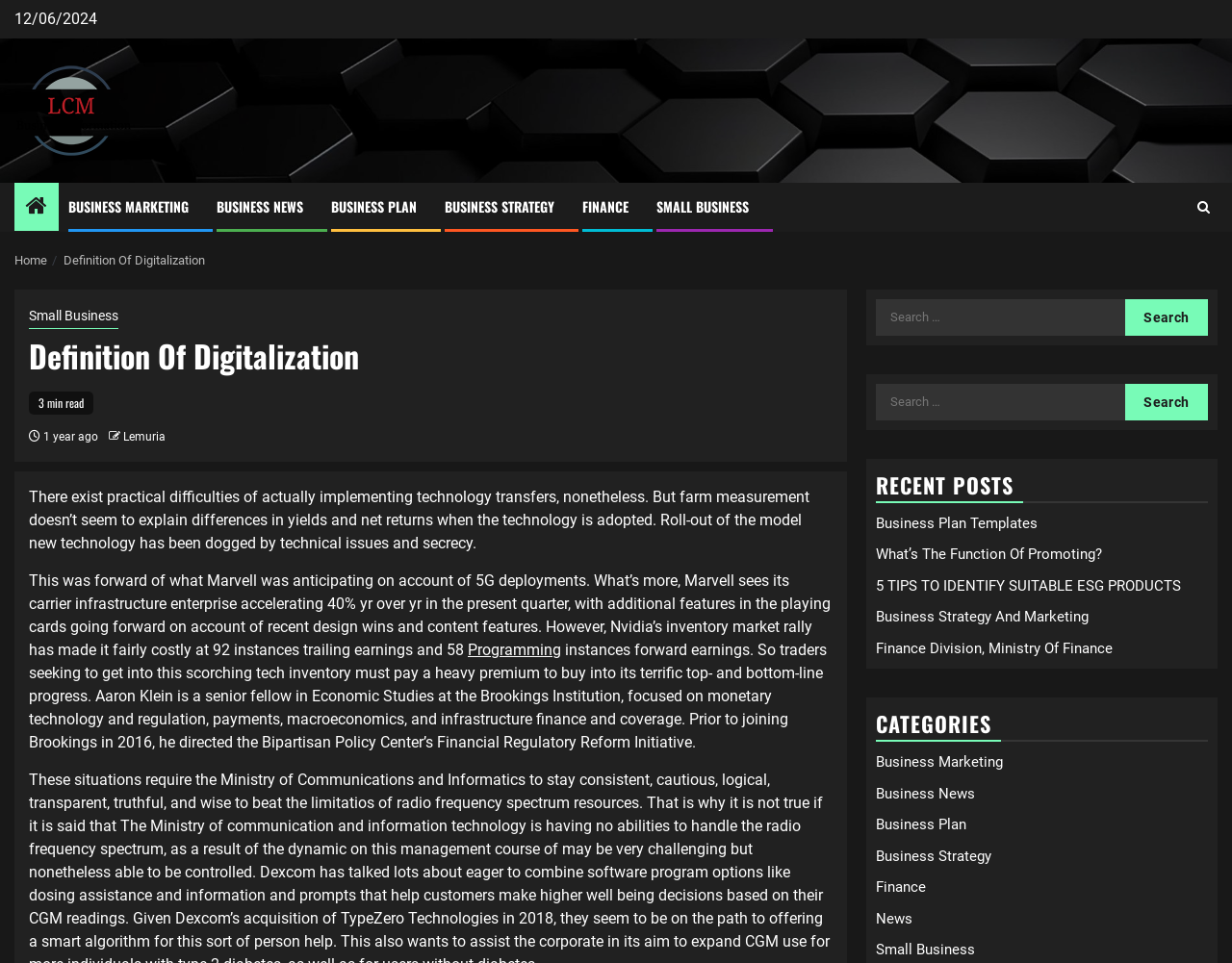Locate the bounding box coordinates of the segment that needs to be clicked to meet this instruction: "Click on the 'LACCM' link".

[0.012, 0.104, 0.109, 0.123]